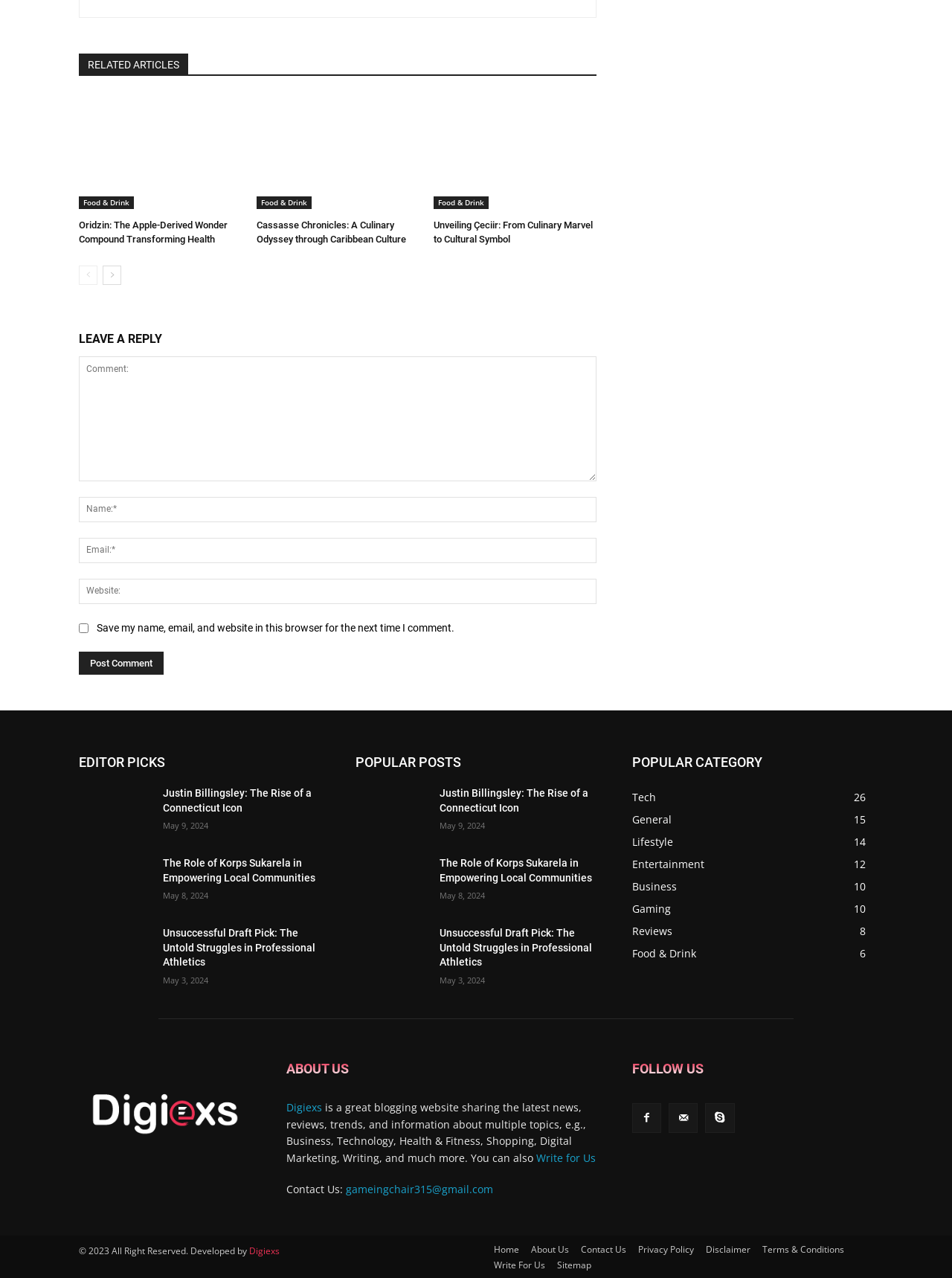Answer the following inquiry with a single word or phrase:
How many categories are listed under 'POPULAR CATEGORY'?

7